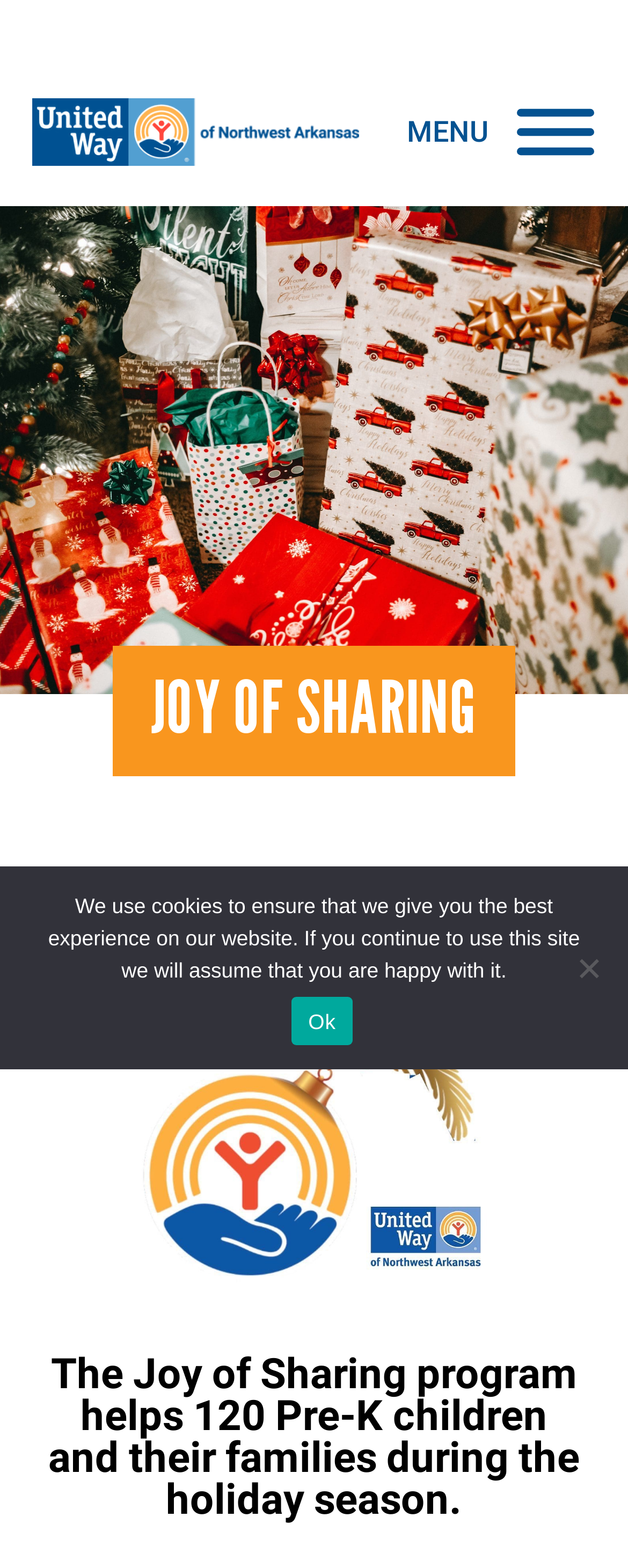Return the bounding box coordinates of the UI element that corresponds to this description: "Arkansas 211". The coordinates must be given as four float numbers in the range of 0 and 1, [left, top, right, bottom].

[0.667, 0.6, 1.0, 0.667]